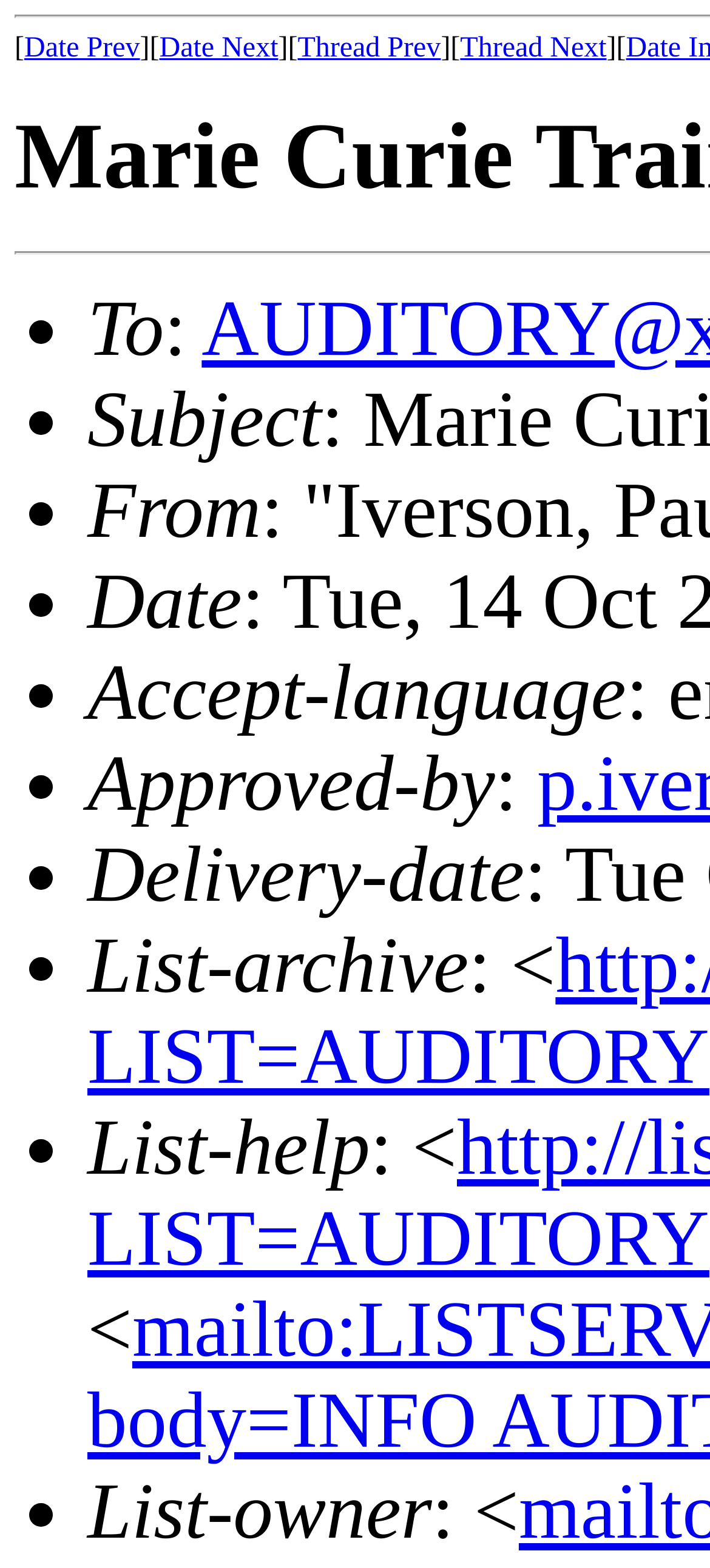What is the purpose of the links 'Date Prev' and 'Date Next'?
Based on the image, give a concise answer in the form of a single word or short phrase.

To navigate dates